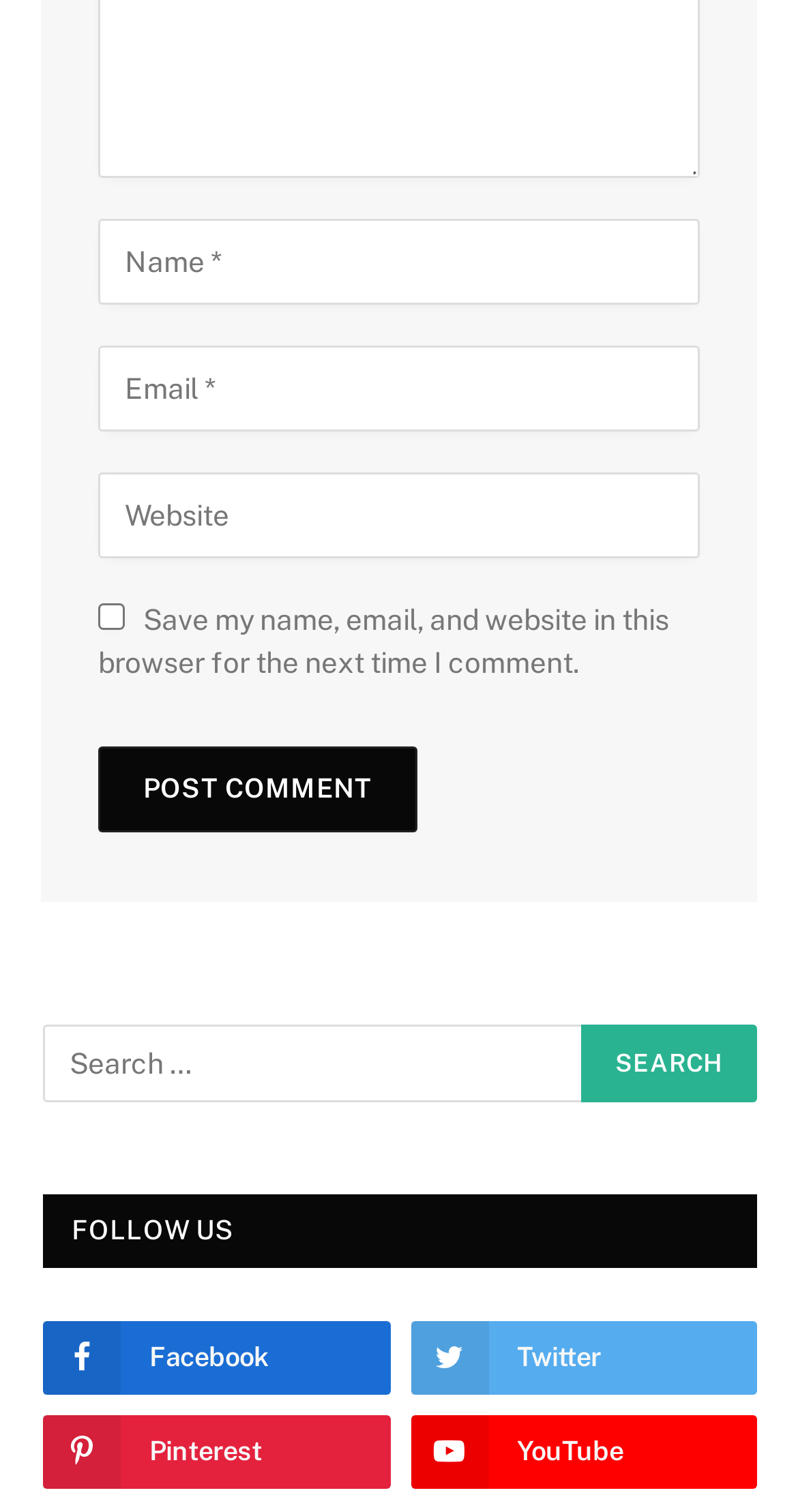Please find the bounding box coordinates of the element that must be clicked to perform the given instruction: "Follow us on Facebook". The coordinates should be four float numbers from 0 to 1, i.e., [left, top, right, bottom].

[0.054, 0.873, 0.488, 0.922]